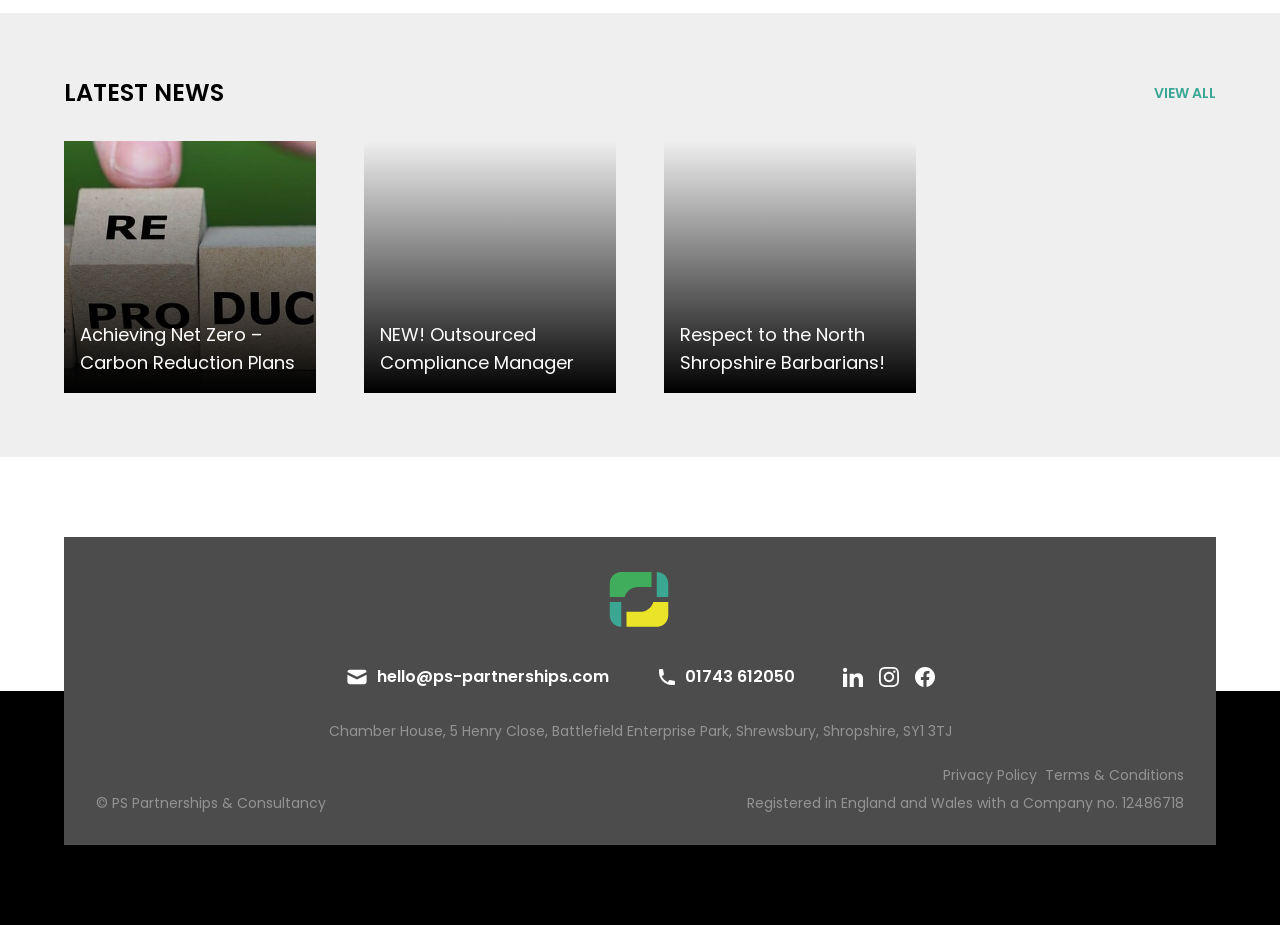What is the company's phone number? From the image, respond with a single word or brief phrase.

01743 612050